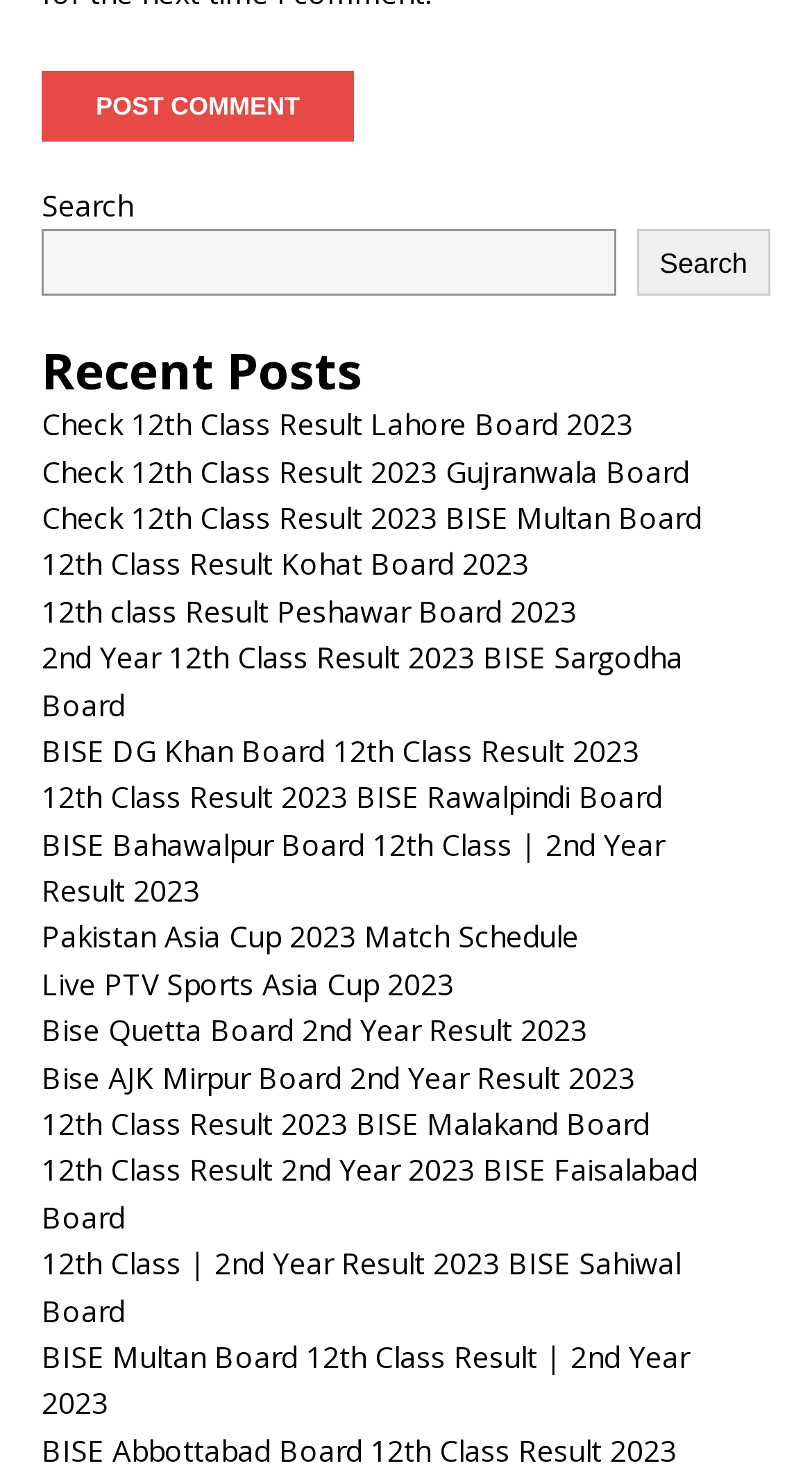Indicate the bounding box coordinates of the element that must be clicked to execute the instruction: "View Live PTV Sports Asia Cup 2023". The coordinates should be given as four float numbers between 0 and 1, i.e., [left, top, right, bottom].

[0.051, 0.657, 0.559, 0.684]